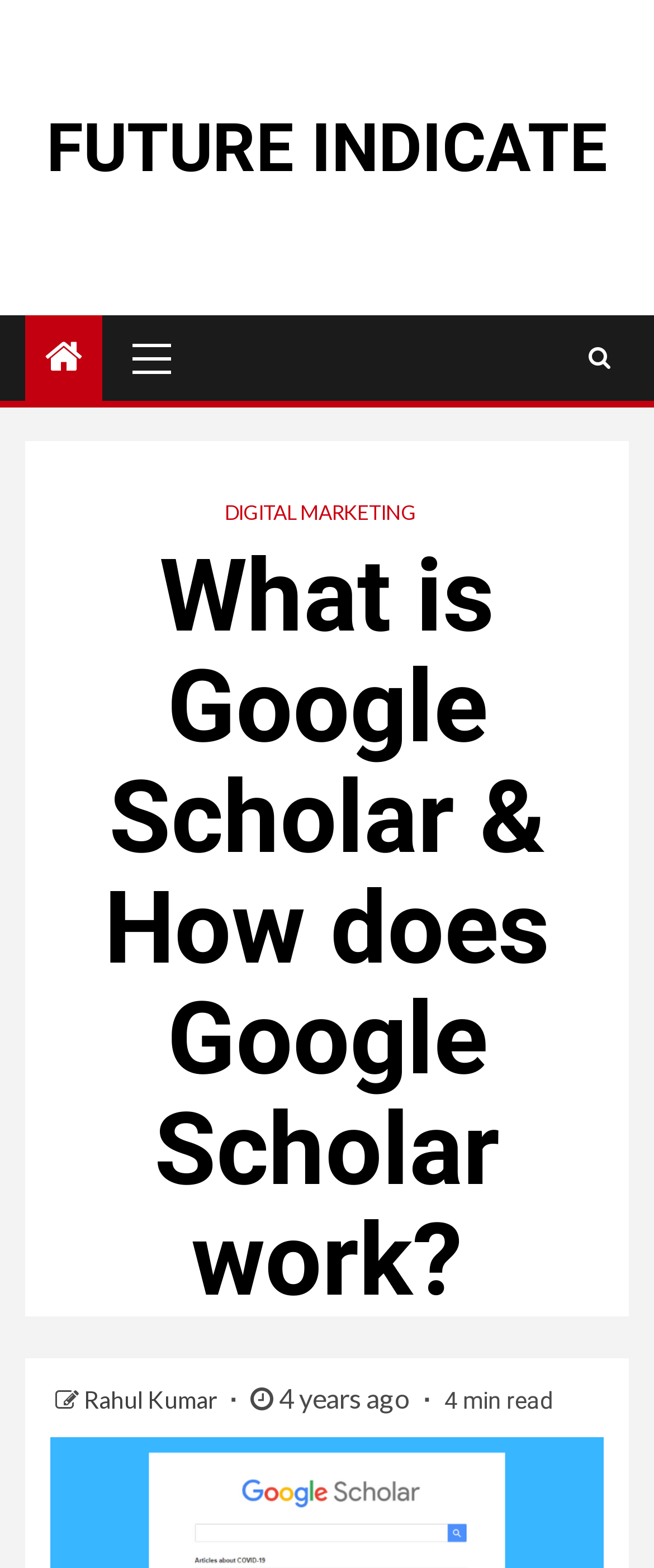What is the topic of the link on the top right?
Look at the image and answer the question using a single word or phrase.

DIGITAL MARKETING